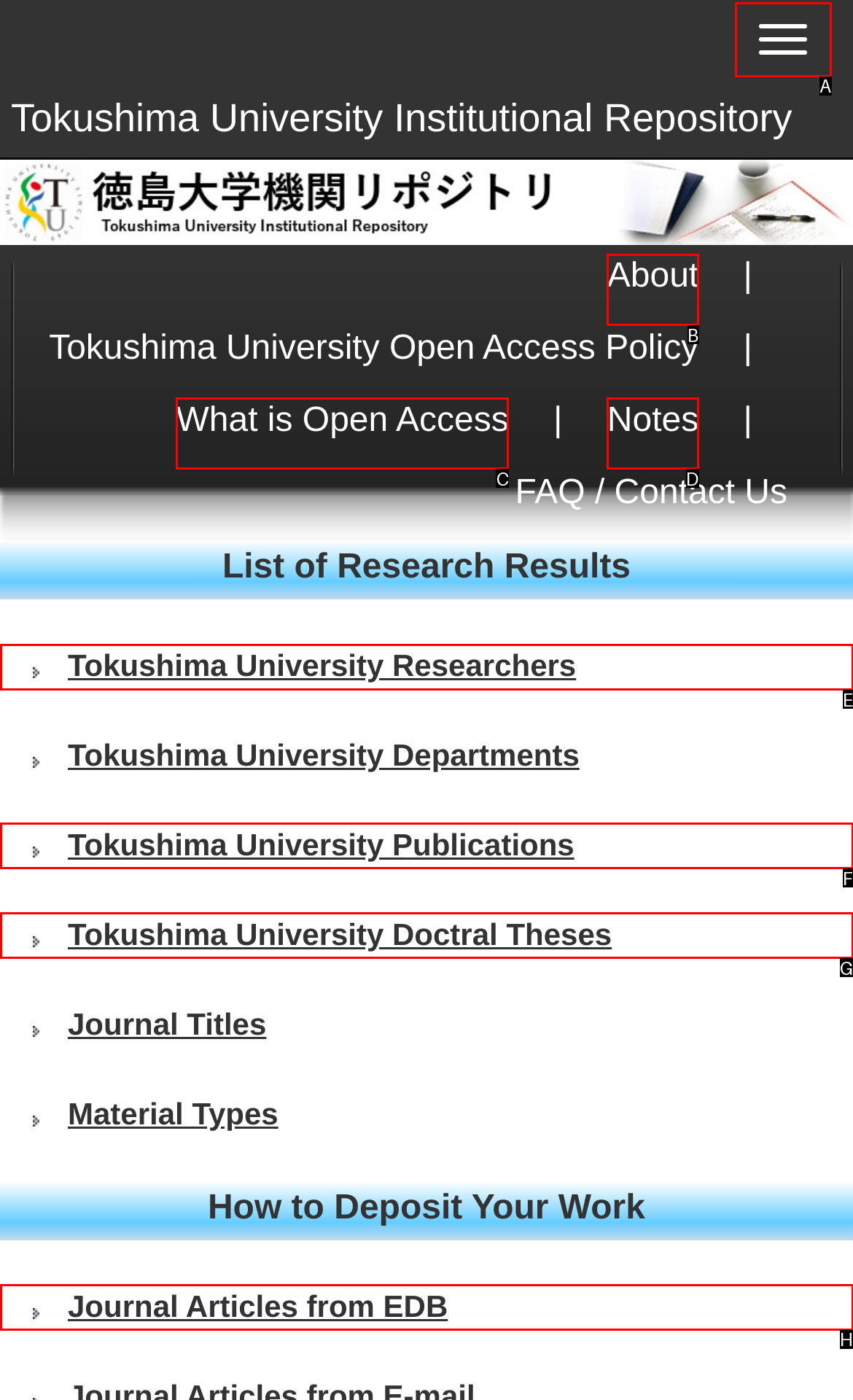Given the task: Browse Tokushima University Researchers, indicate which boxed UI element should be clicked. Provide your answer using the letter associated with the correct choice.

E